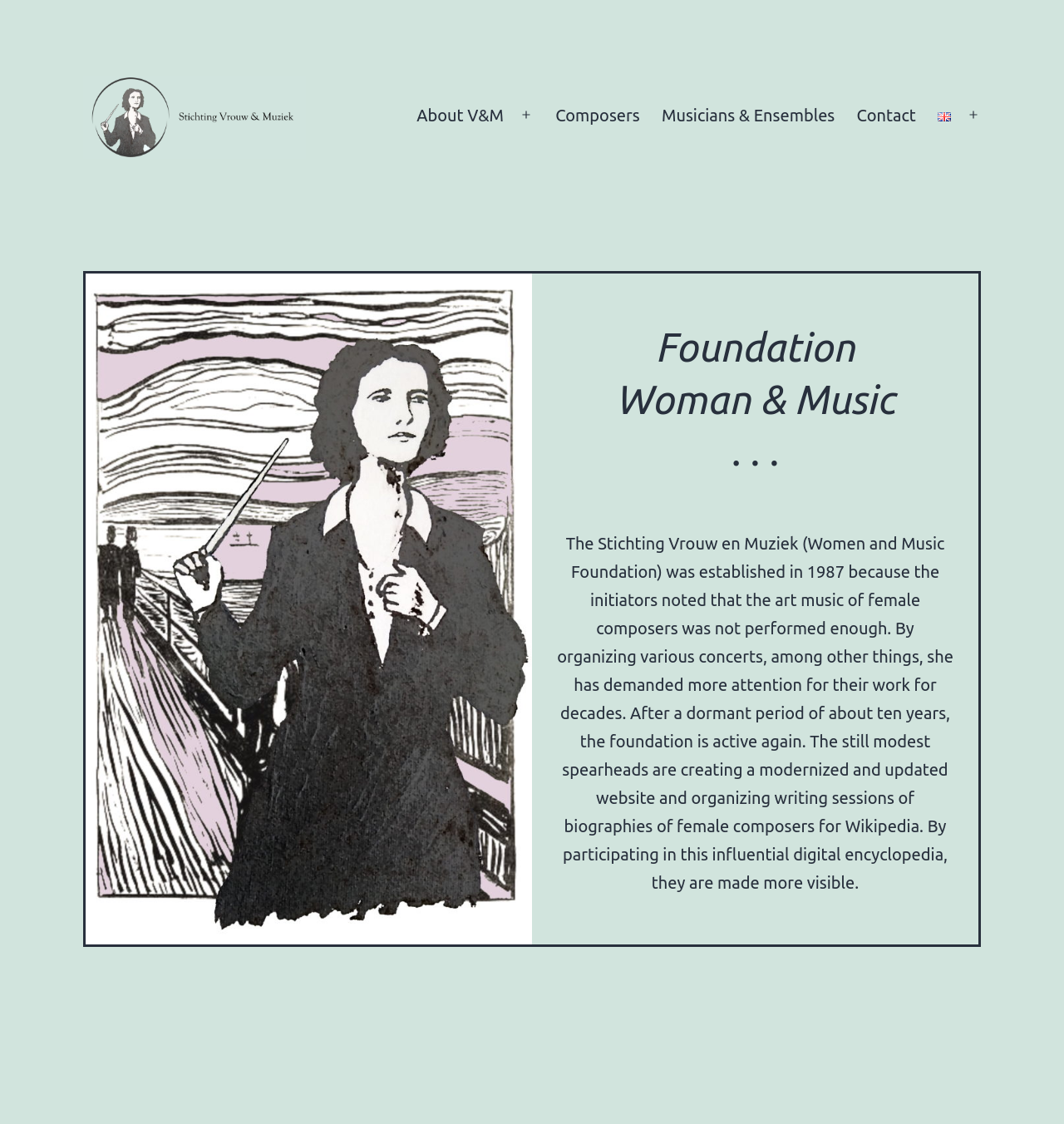Find the bounding box coordinates for the HTML element described as: "Musicians & Ensembles". The coordinates should consist of four float values between 0 and 1, i.e., [left, top, right, bottom].

[0.612, 0.084, 0.795, 0.121]